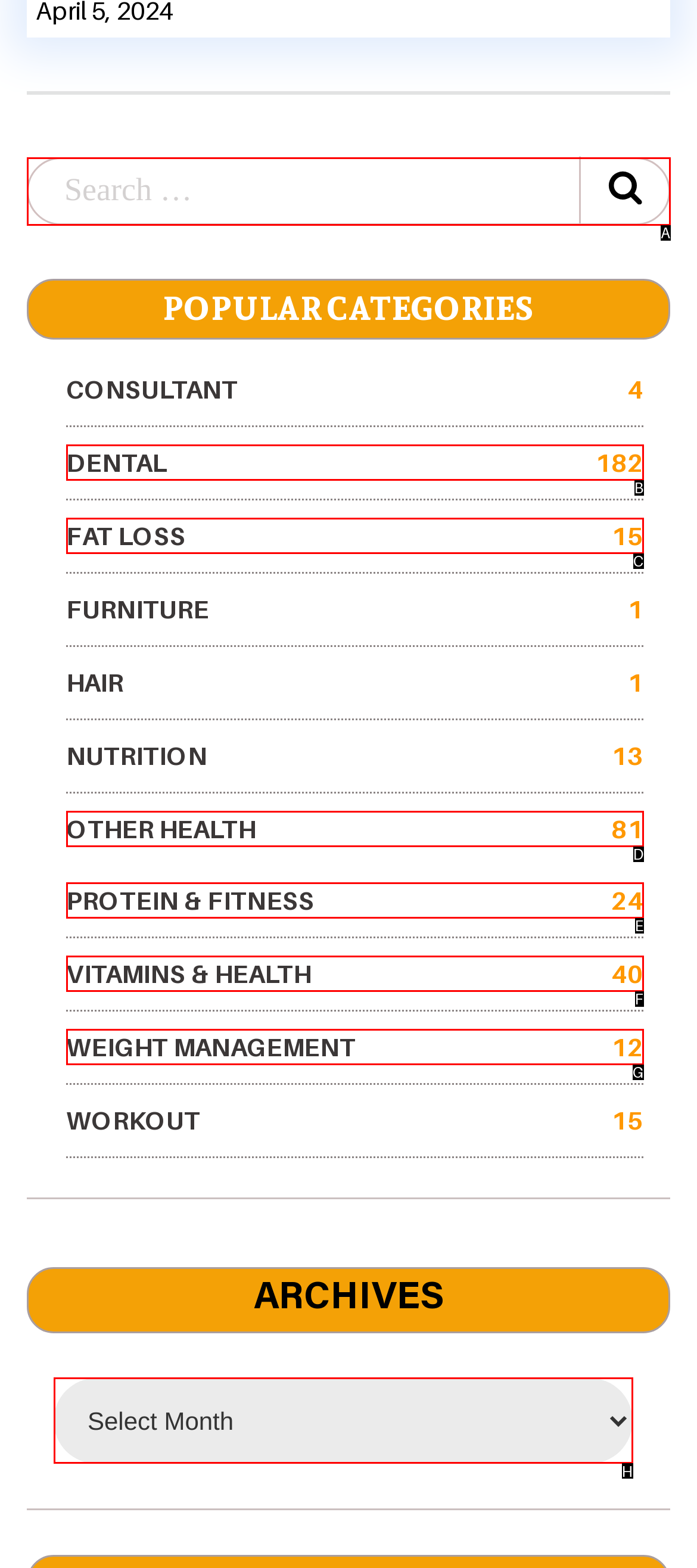Given the description: Protein & Fitness 24, choose the HTML element that matches it. Indicate your answer with the letter of the option.

E